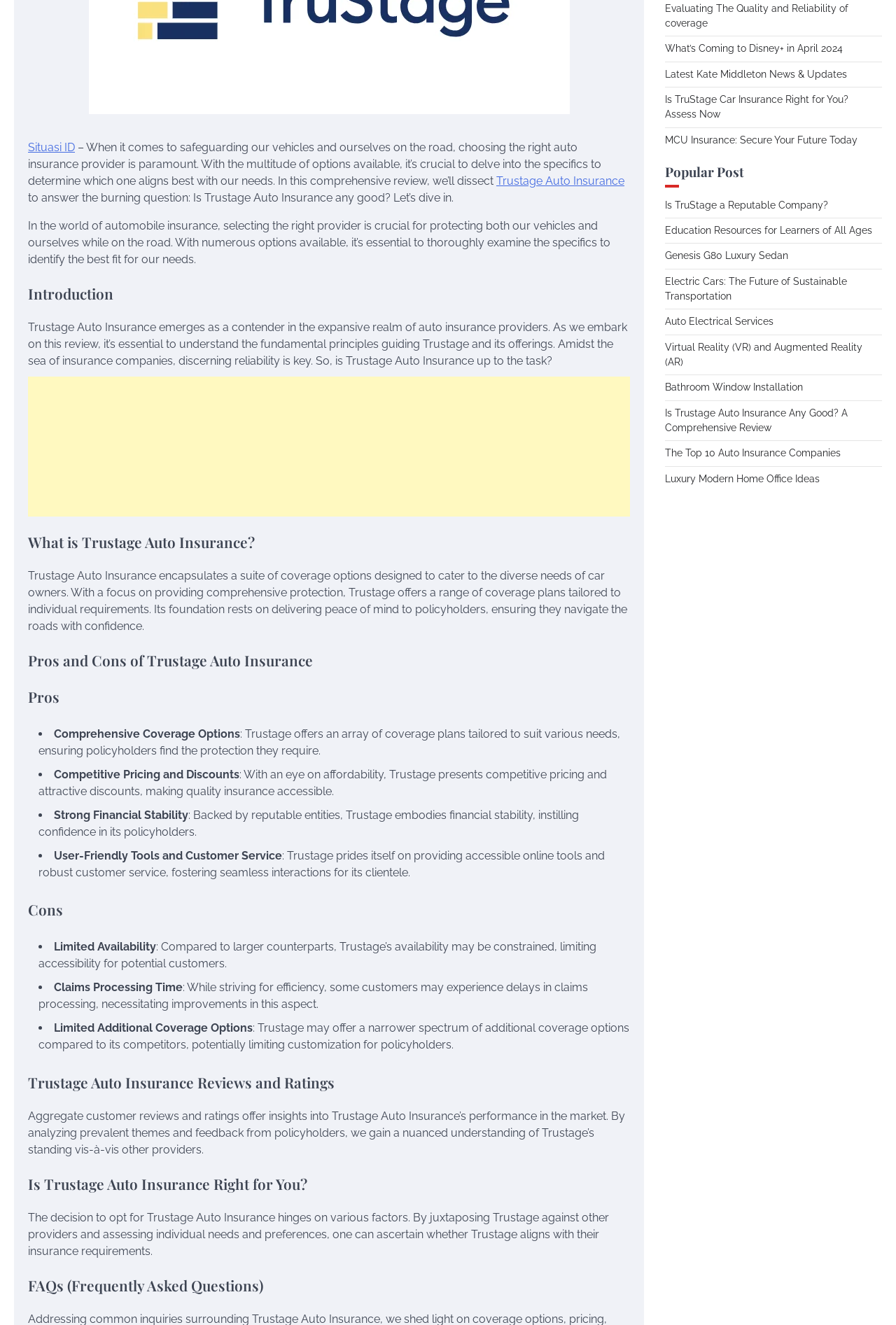Determine the bounding box coordinates (top-left x, top-left y, bottom-right x, bottom-right y) of the UI element described in the following text: Trustage Auto Insurance

[0.554, 0.132, 0.697, 0.142]